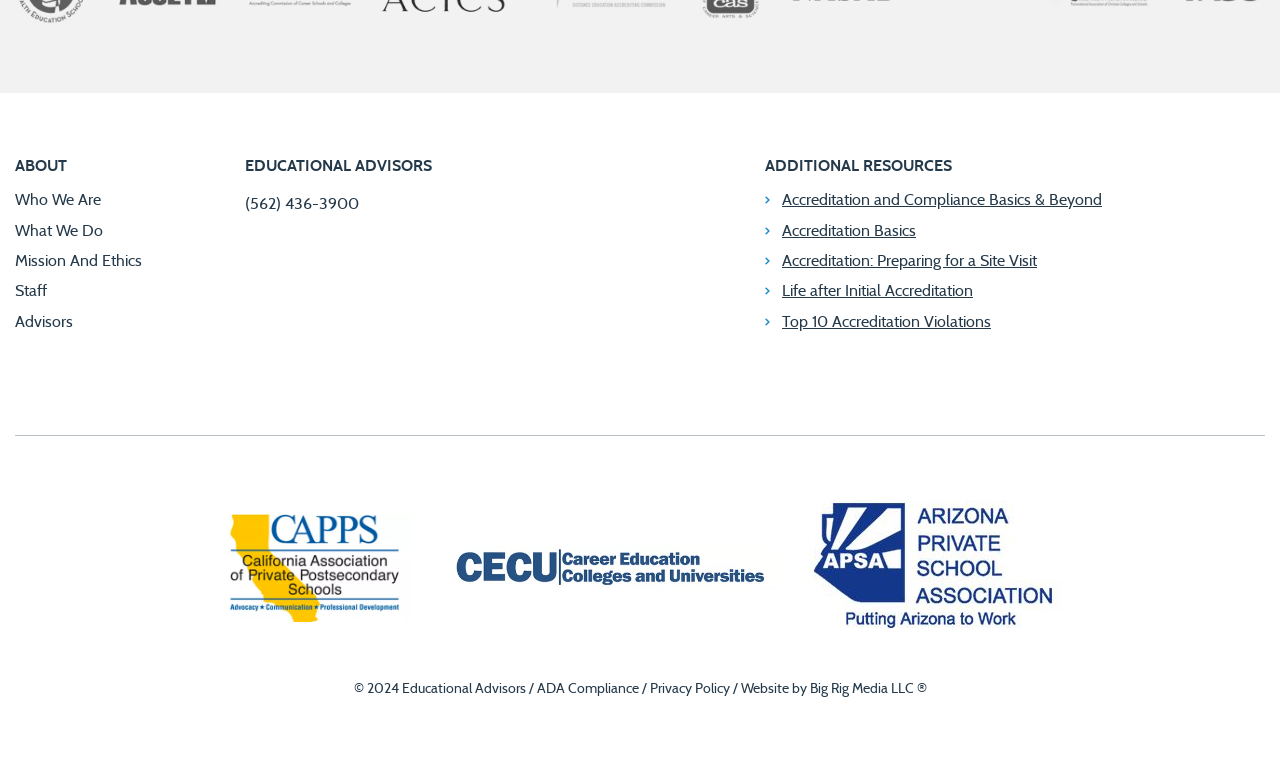Please find the bounding box coordinates of the clickable region needed to complete the following instruction: "Learn about California Association of Private Postsecondary Schools". The bounding box coordinates must consist of four float numbers between 0 and 1, i.e., [left, top, right, bottom].

[0.158, 0.678, 0.332, 0.827]